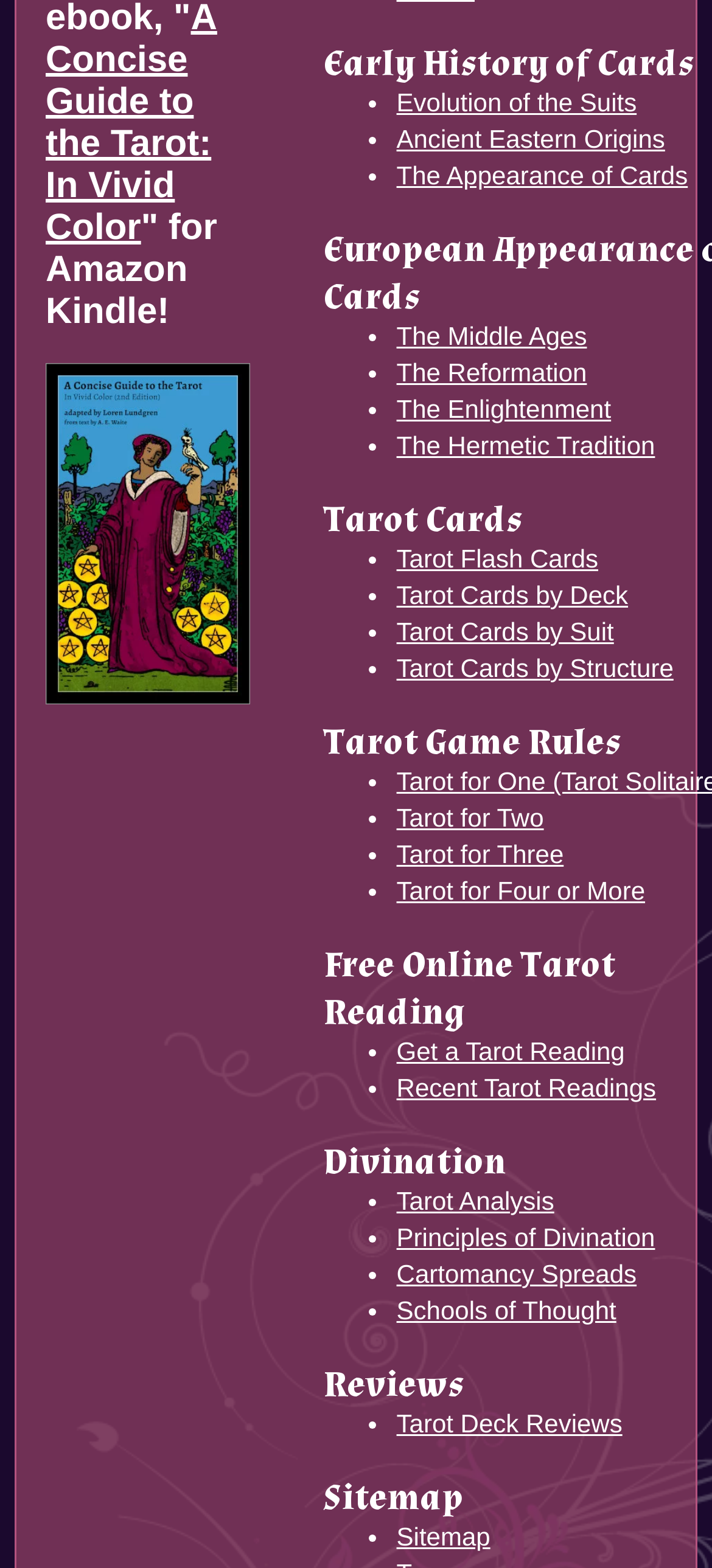Please identify the bounding box coordinates of the element that needs to be clicked to perform the following instruction: "Get a Tarot Reading".

[0.557, 0.661, 0.878, 0.68]